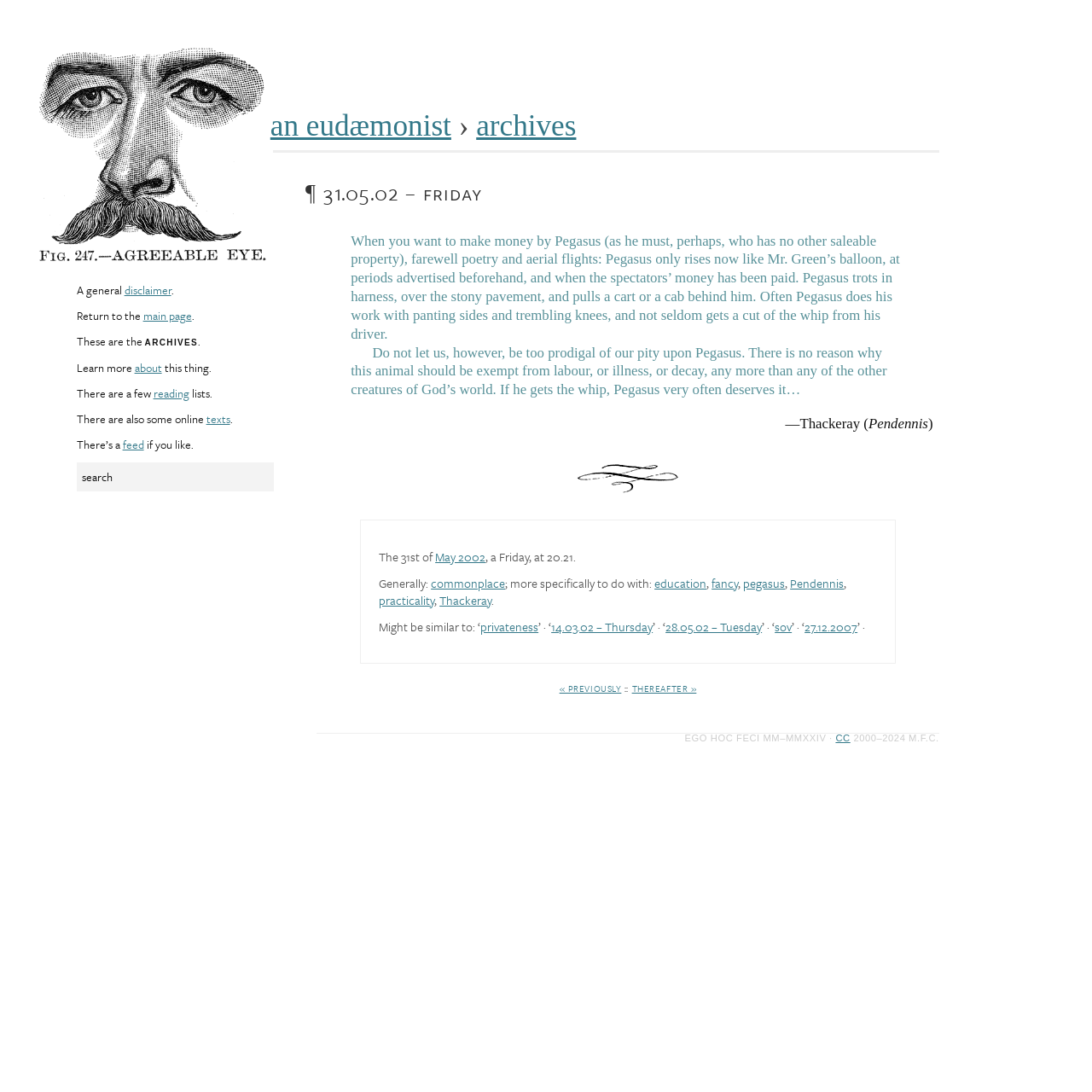Mark the bounding box of the element that matches the following description: "an eudæmonist".

[0.247, 0.1, 0.413, 0.131]